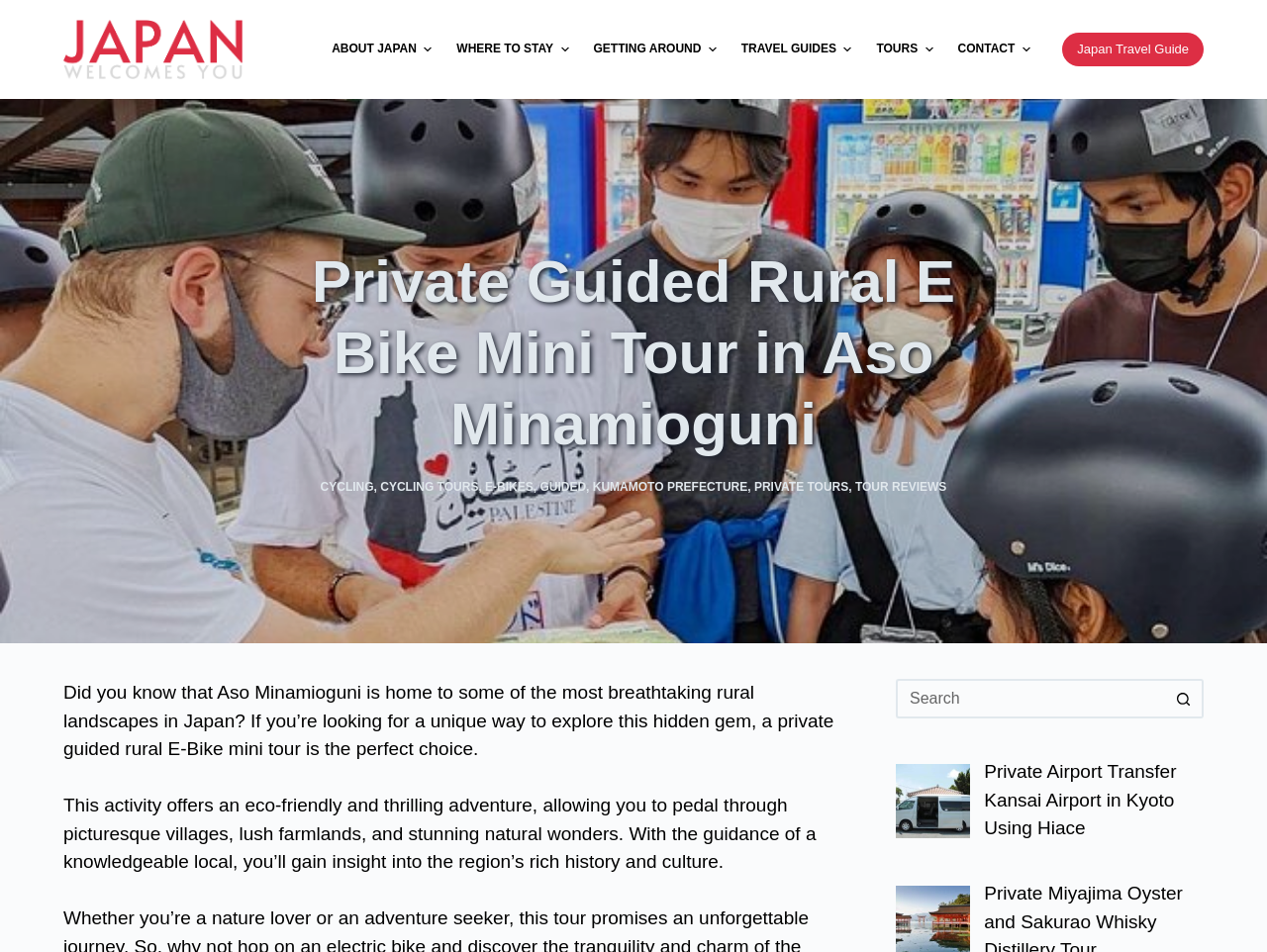Determine the bounding box coordinates of the region to click in order to accomplish the following instruction: "Click on the 'CYCLING' link". Provide the coordinates as four float numbers between 0 and 1, specifically [left, top, right, bottom].

[0.253, 0.504, 0.295, 0.519]